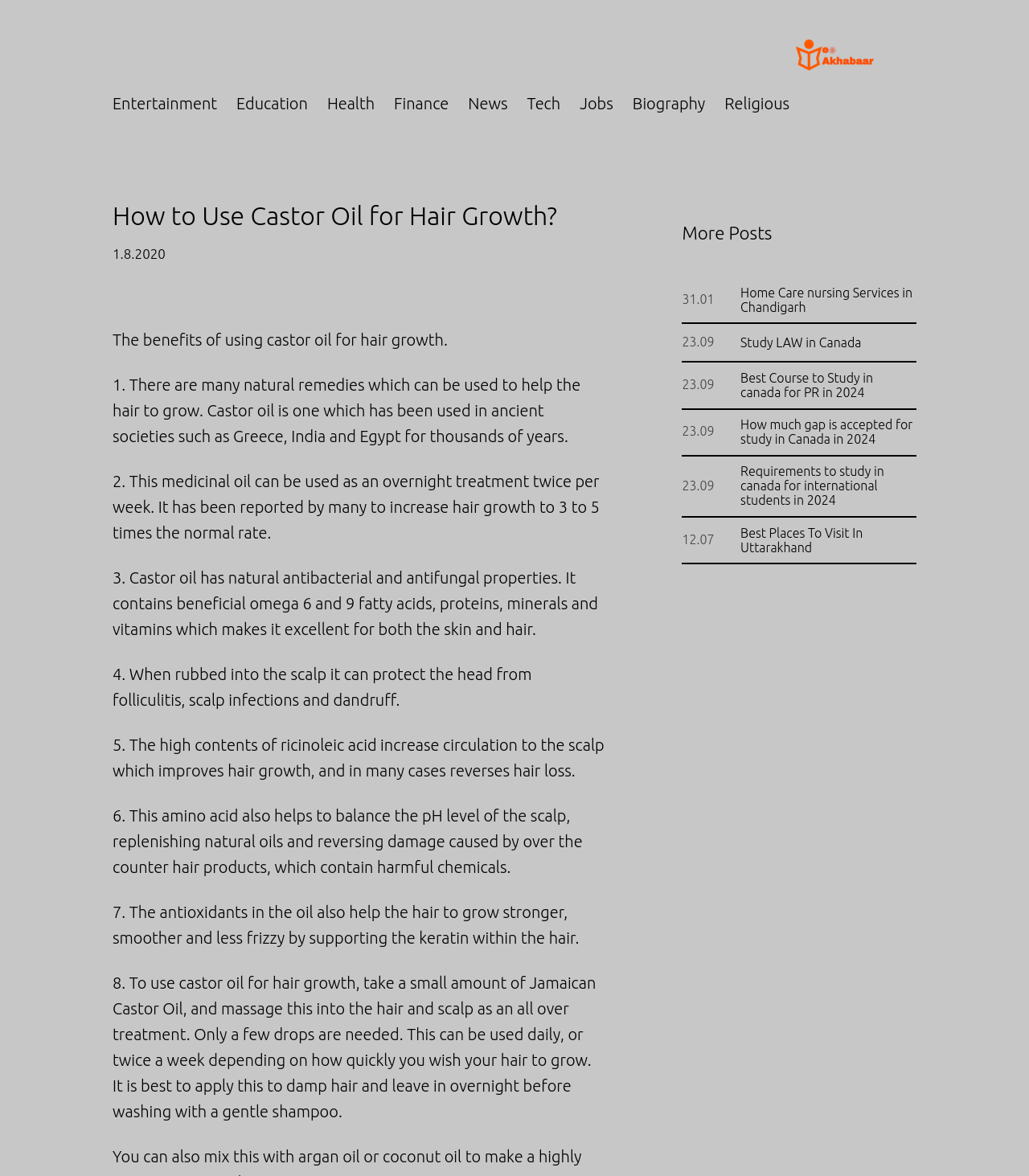Please pinpoint the bounding box coordinates for the region I should click to adhere to this instruction: "Read the article about 'How to Use Castor Oil for Hair Growth?'".

[0.109, 0.281, 0.435, 0.297]